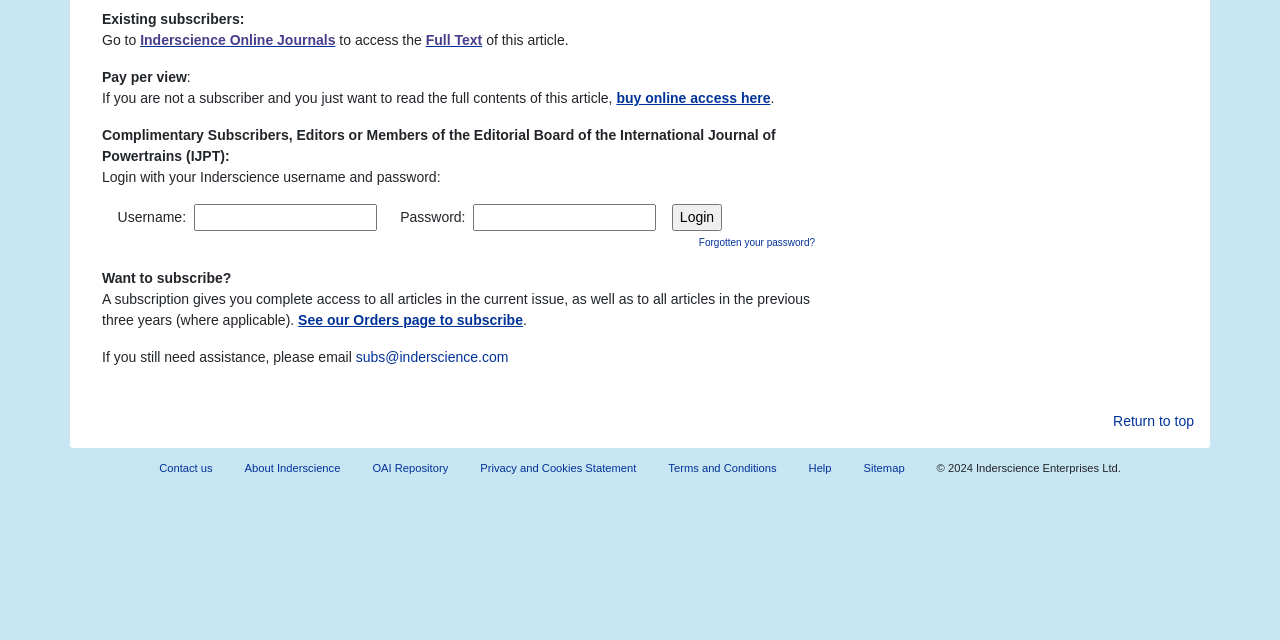From the given element description: "subs@inderscience.com", find the bounding box for the UI element. Provide the coordinates as four float numbers between 0 and 1, in the order [left, top, right, bottom].

[0.278, 0.545, 0.397, 0.57]